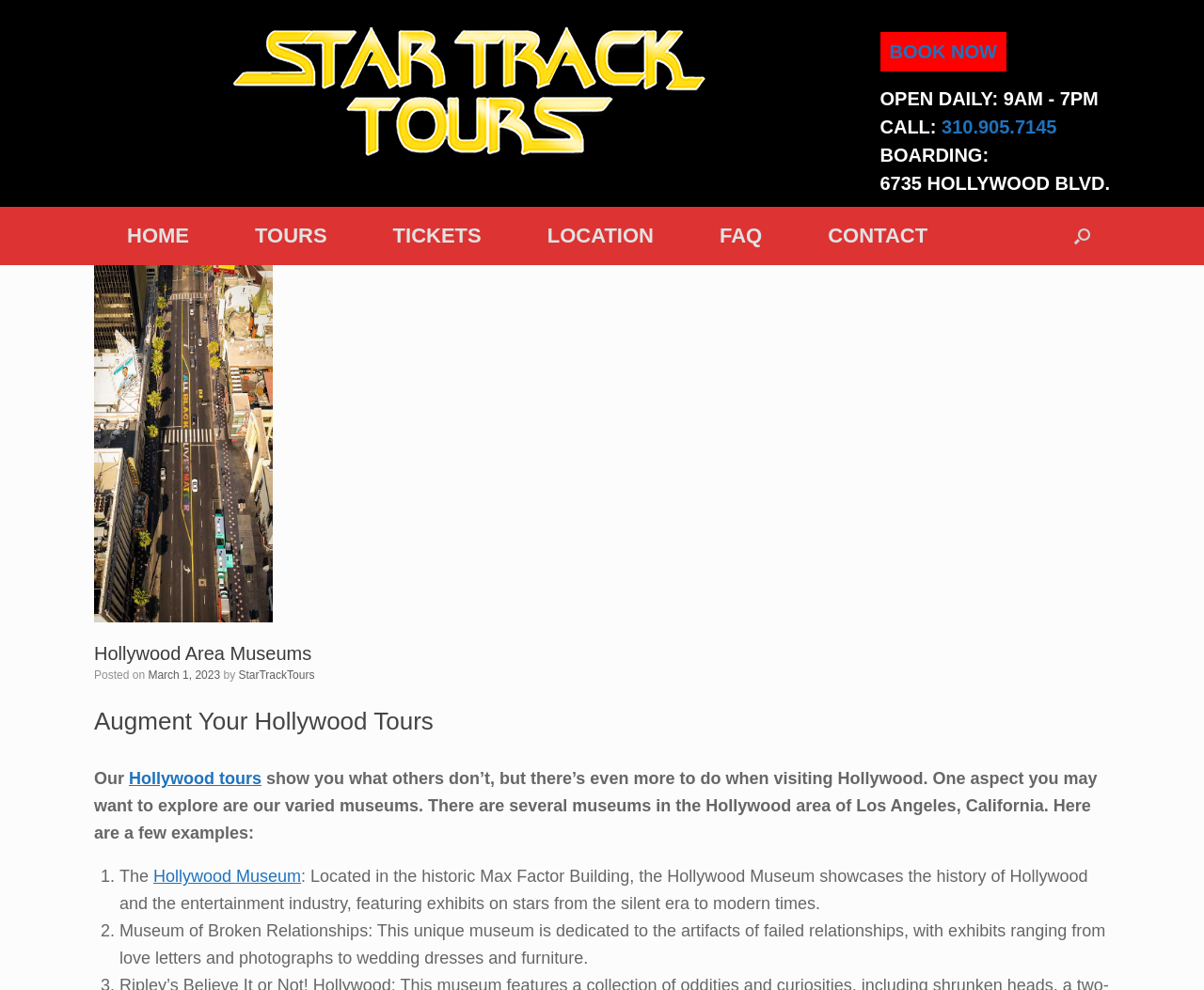Locate the bounding box coordinates of the area where you should click to accomplish the instruction: "Search for something".

[0.876, 0.208, 0.922, 0.267]